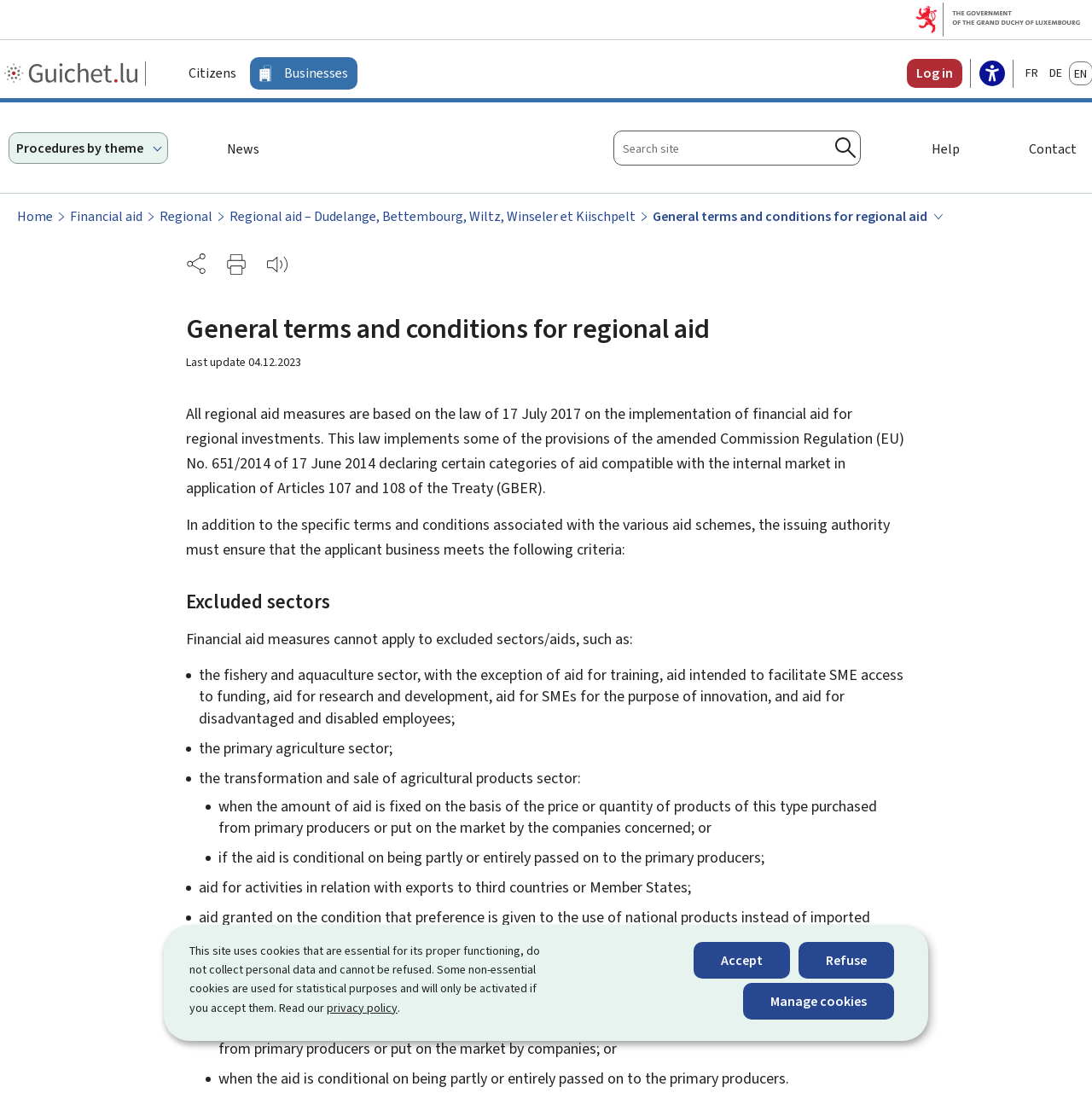Respond to the following question with a brief word or phrase:
What is the language of the webpage?

Multiple languages